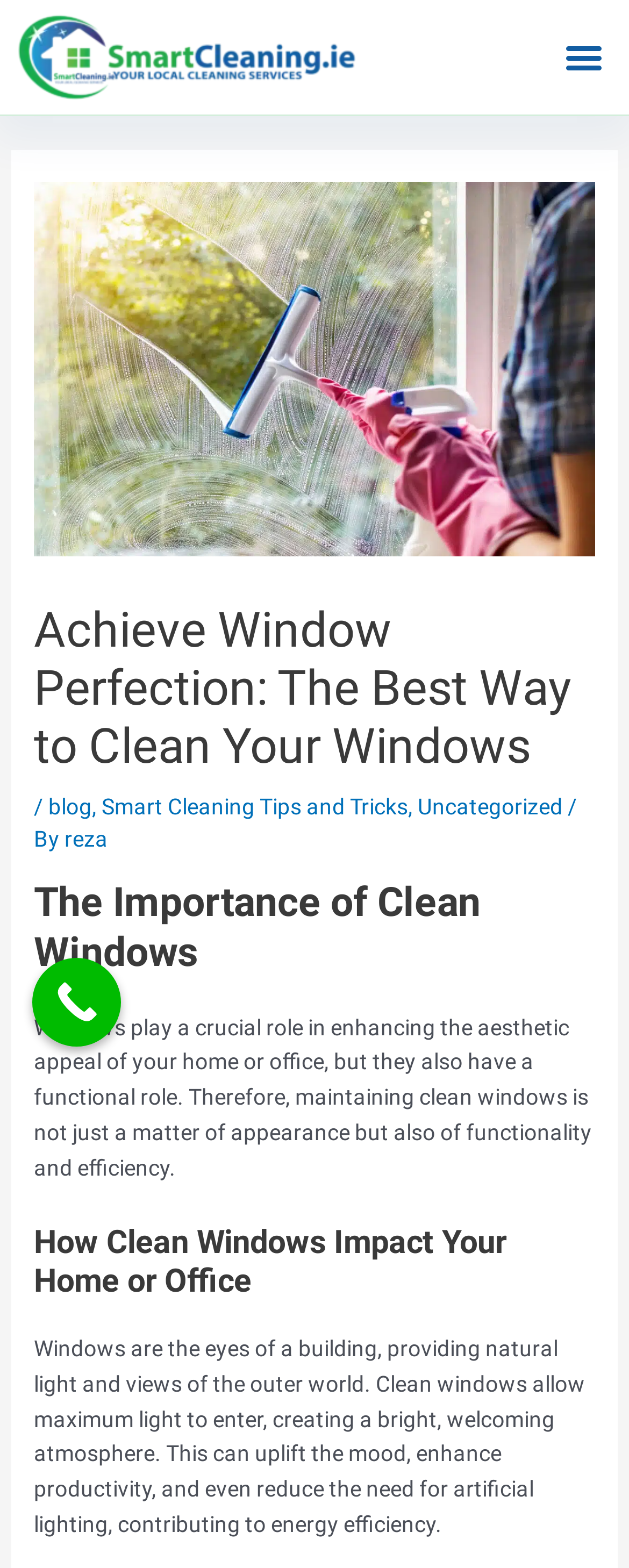How many headings are there on the webpage?
Based on the image, provide a one-word or brief-phrase response.

3